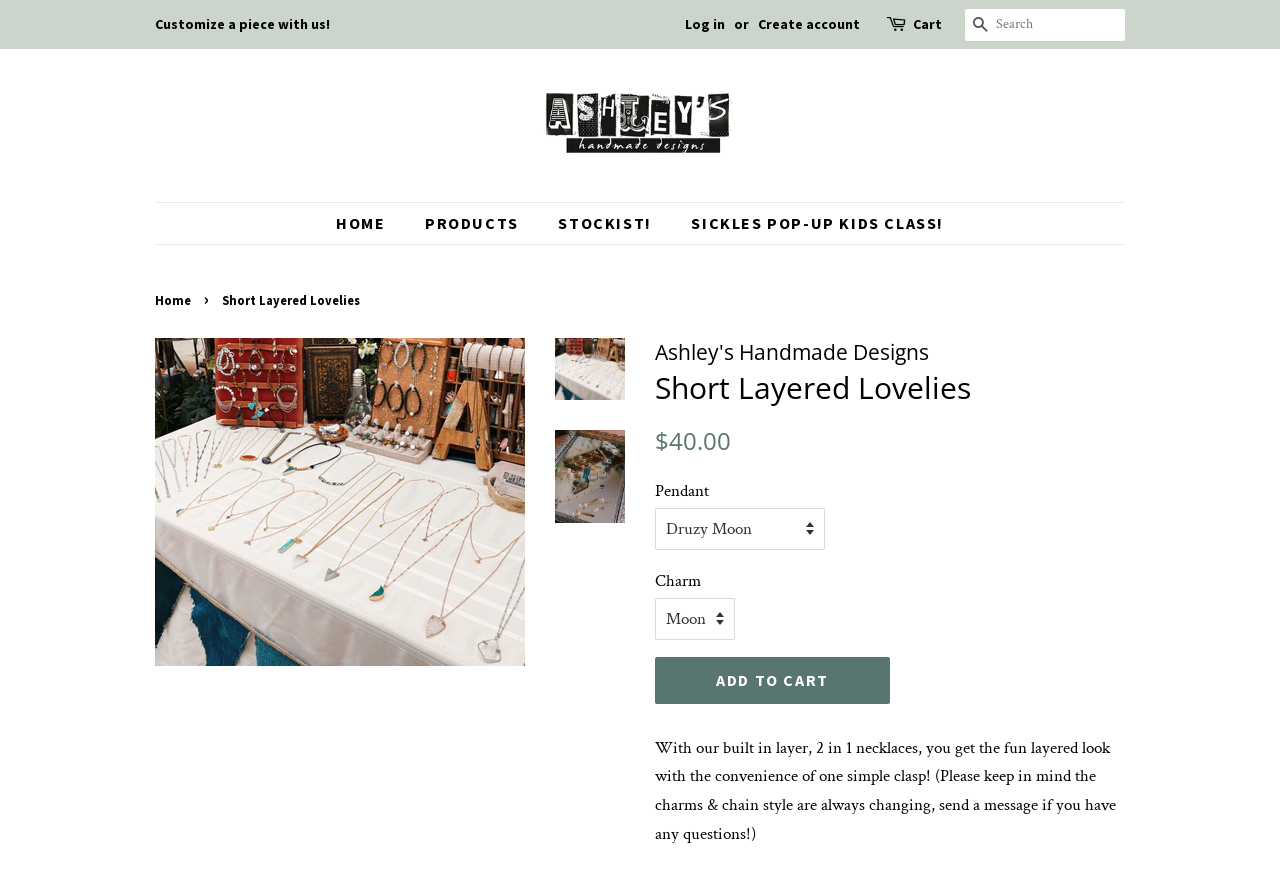Determine the bounding box for the UI element as described: "Sickles Pop-Up Kids Class!". The coordinates should be represented as four float numbers between 0 and 1, formatted as [left, top, right, bottom].

[0.528, 0.233, 0.738, 0.28]